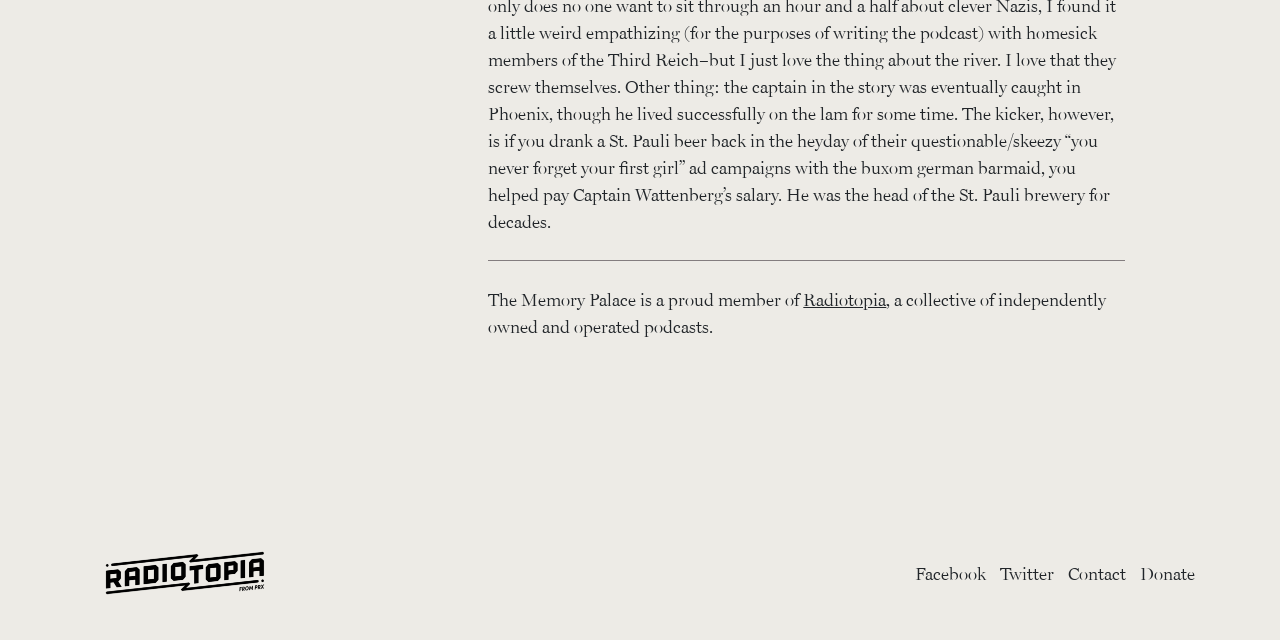Provide the bounding box coordinates of the UI element that matches the description: "Donate".

[0.891, 0.878, 0.934, 0.912]